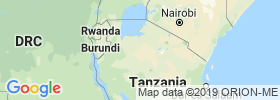Depict the image with a detailed narrative.

The image displays a detailed map of Shinyanga, Tanzania. It serves as a visual representation to assist users in locating various services and opportunities within the area. This map is particularly relevant for individuals seeking to connect with like-minded people, as emphasized by the site's focus on facilitating connections among tattoo enthusiasts in Shinyanga. With the surrounding regions noted, the map reinforces the invitation for users to explore and meet new people nearby.